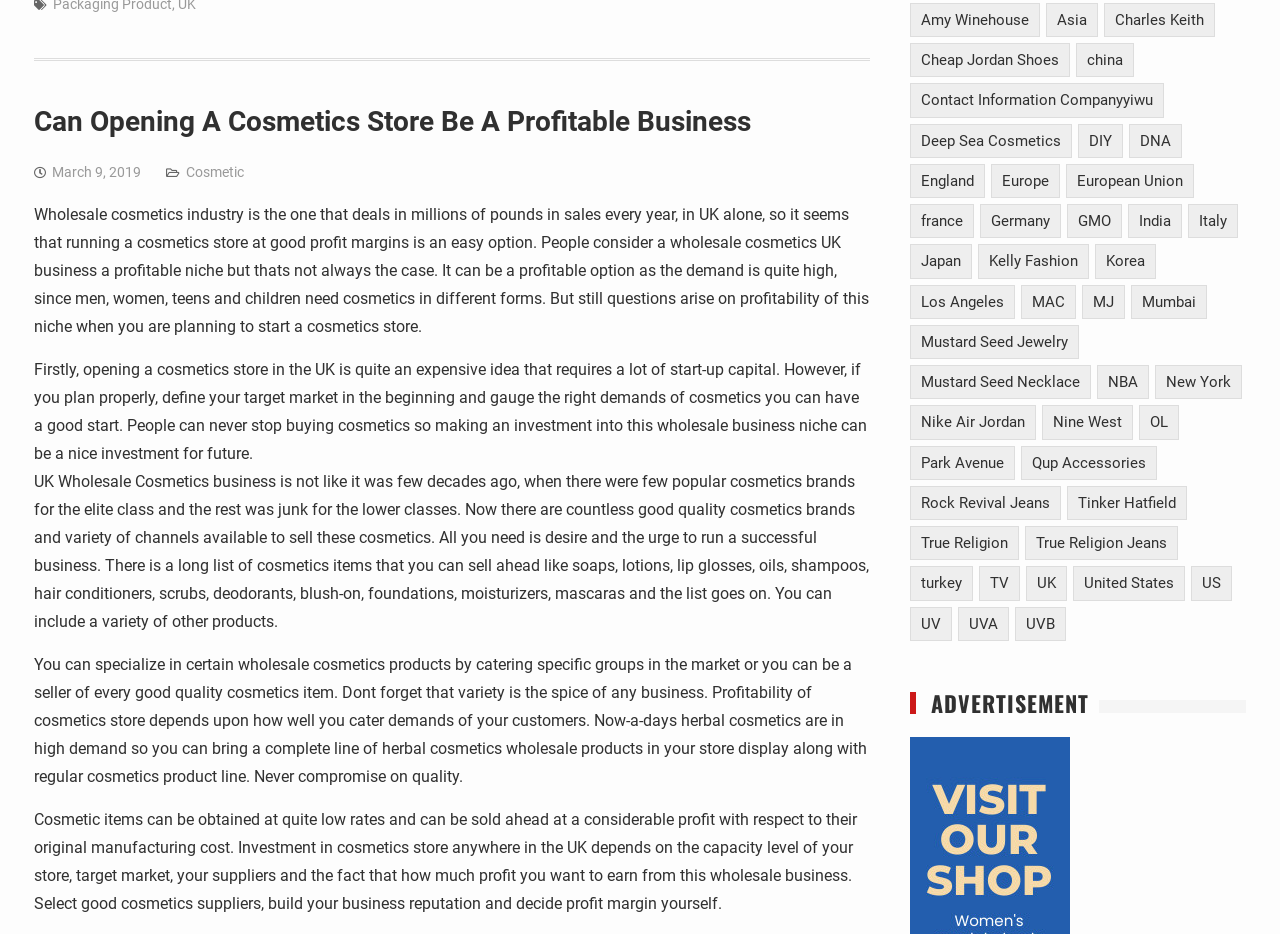Please determine the bounding box coordinates of the clickable area required to carry out the following instruction: "Explore the topic about 'UK Wholesale Cosmetics business'". The coordinates must be four float numbers between 0 and 1, represented as [left, top, right, bottom].

[0.027, 0.506, 0.679, 0.676]